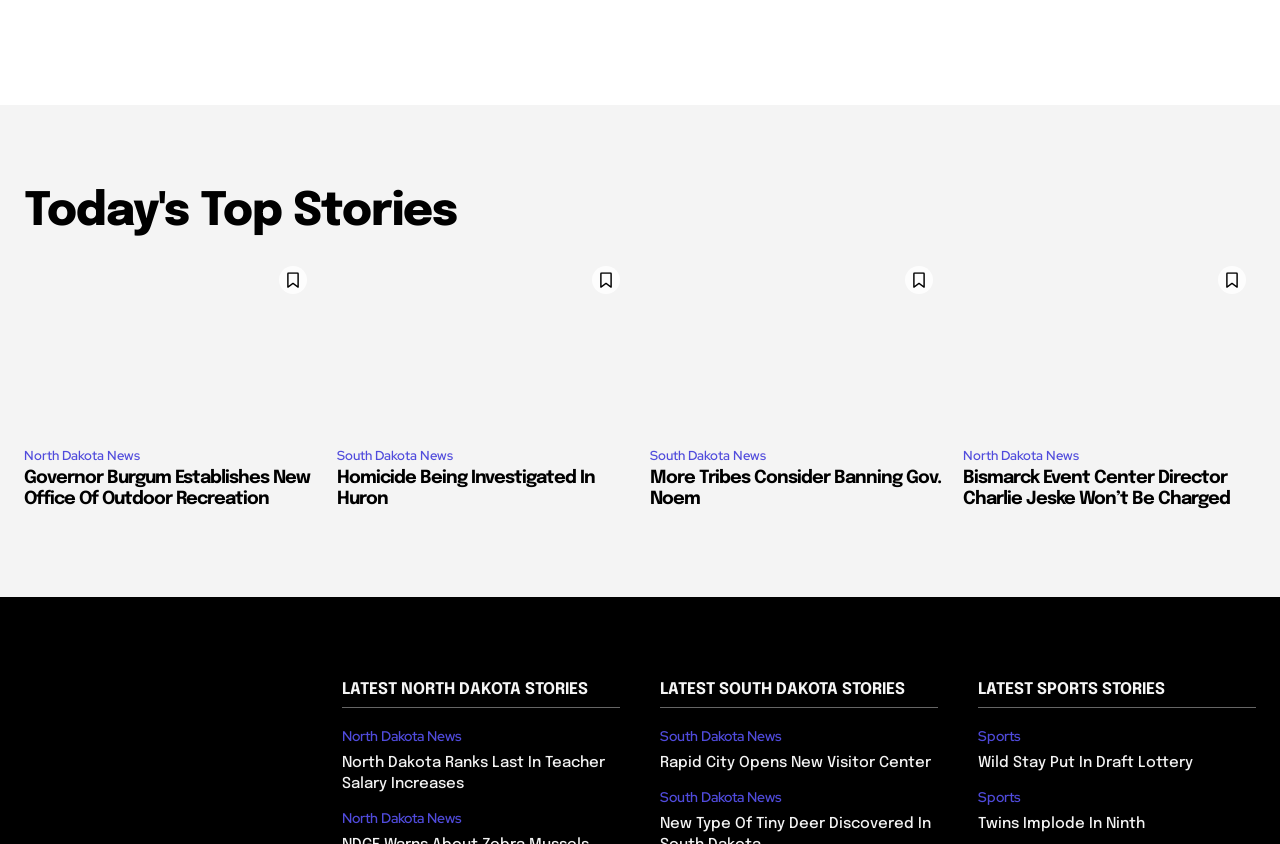Can you specify the bounding box coordinates of the area that needs to be clicked to fulfill the following instruction: "Check out the latest sports stories"?

[0.764, 0.807, 0.91, 0.827]